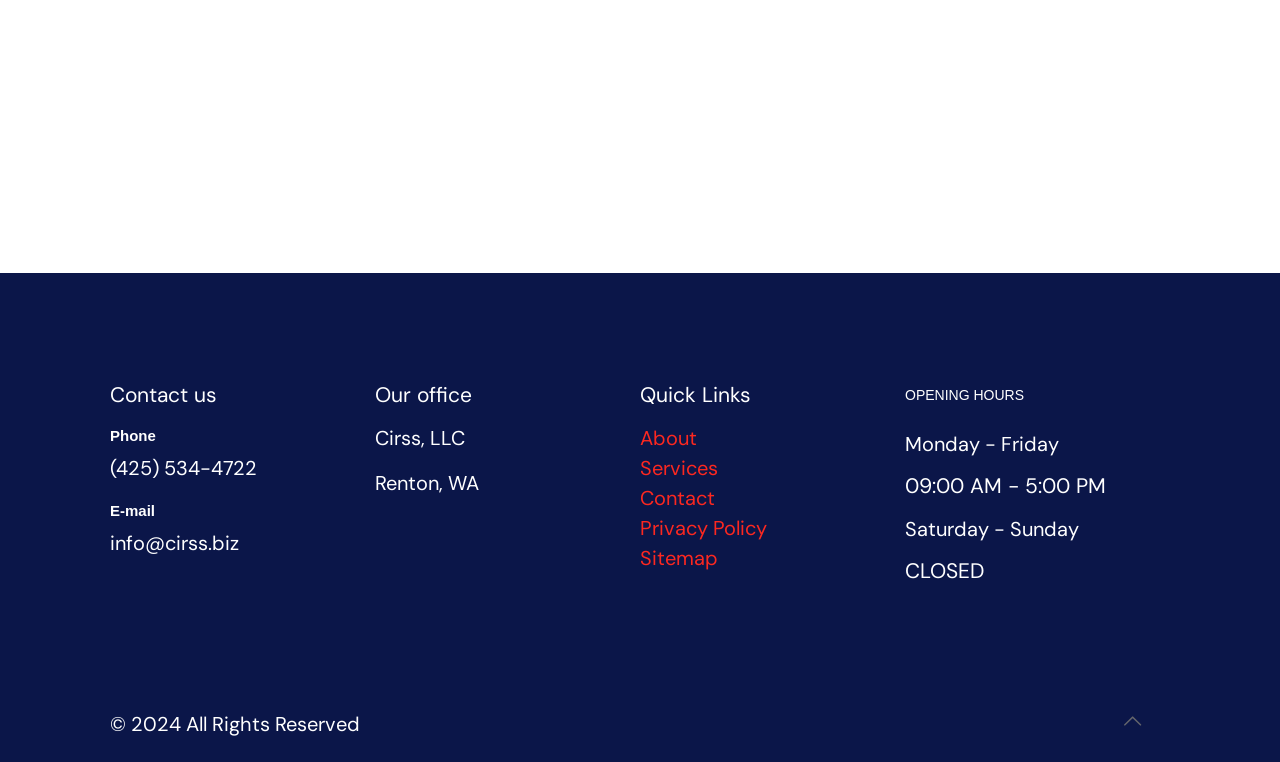What are the office hours on Monday to Friday?
Based on the screenshot, provide a one-word or short-phrase response.

09:00 AM - 5:00 PM